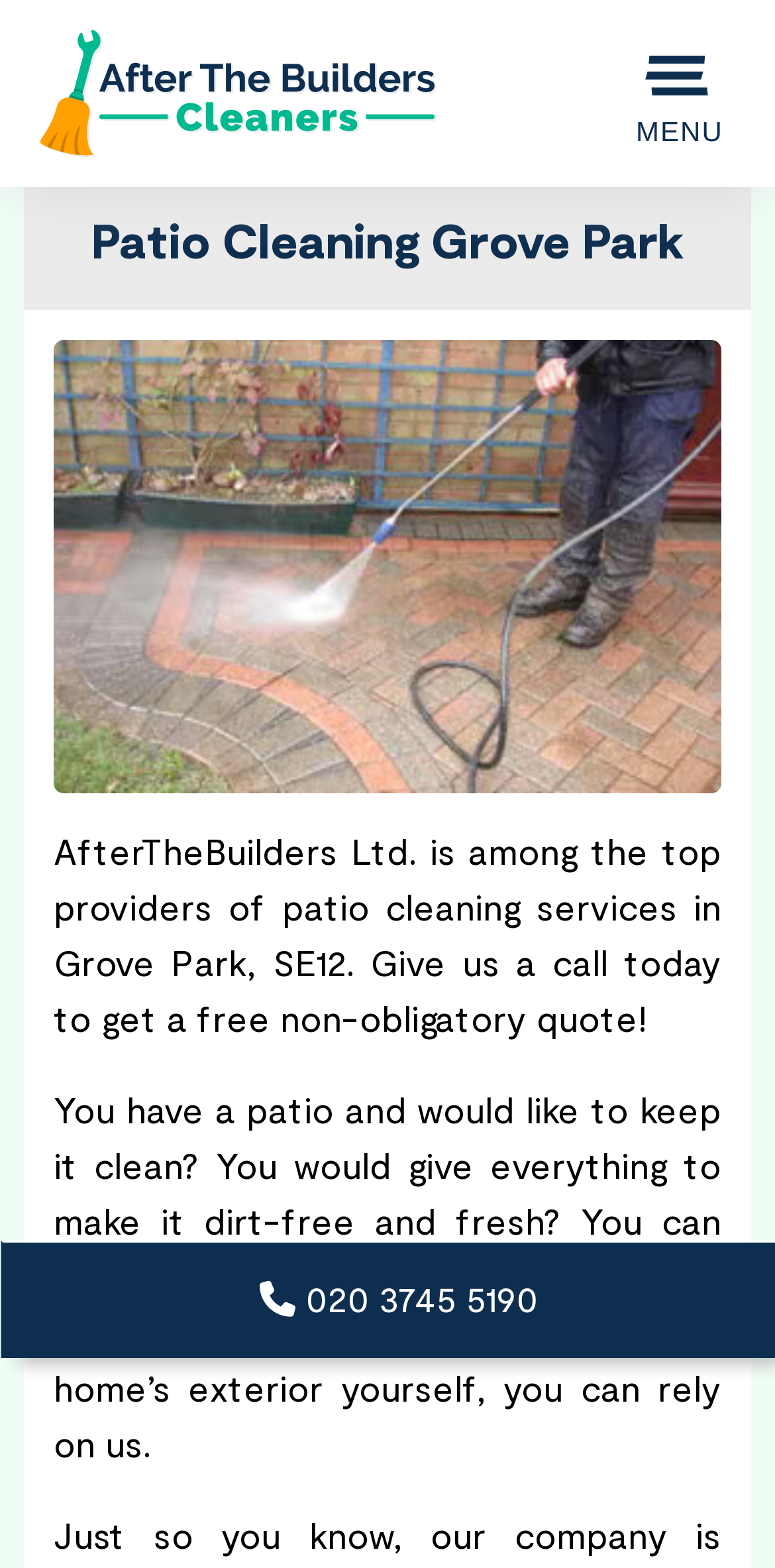What area does the company serve?
Please respond to the question with a detailed and informative answer.

The company serves Grove Park, SE12, which is mentioned in the heading 'Patio Cleaning Grove Park' and the static text that describes their service.